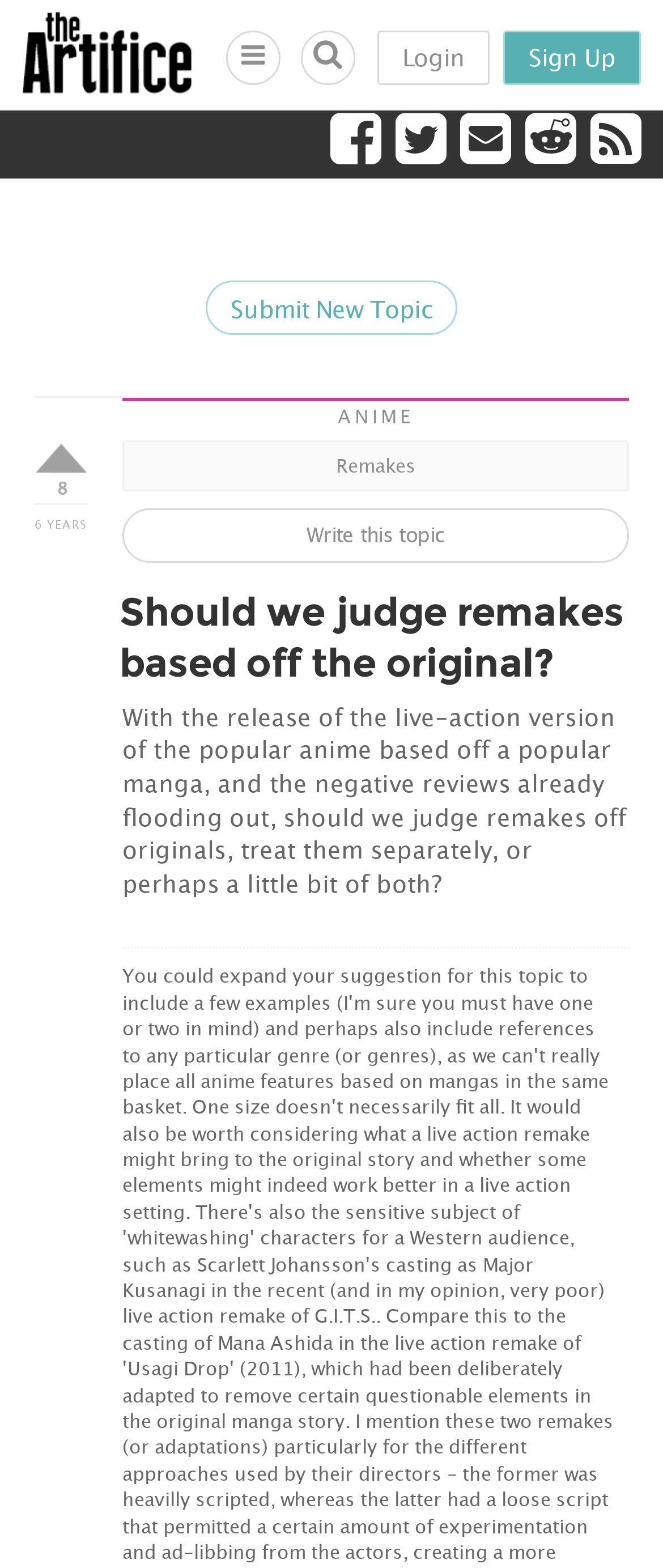Please locate the bounding box coordinates of the element that should be clicked to achieve the given instruction: "Read the article about remakes".

[0.185, 0.28, 0.949, 0.44]